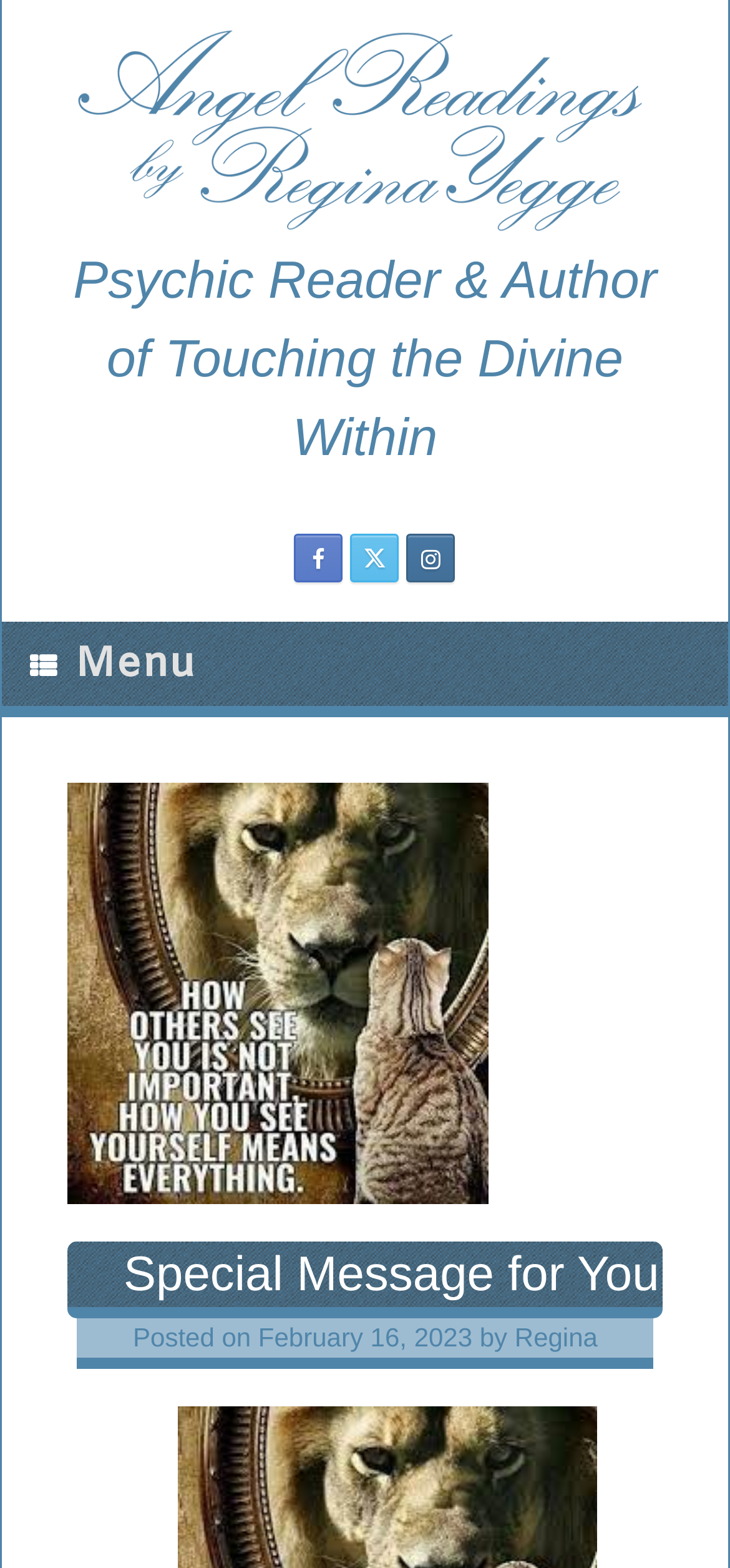Provide the bounding box coordinates of the HTML element this sentence describes: "February 16, 2023". The bounding box coordinates consist of four float numbers between 0 and 1, i.e., [left, top, right, bottom].

[0.354, 0.843, 0.647, 0.862]